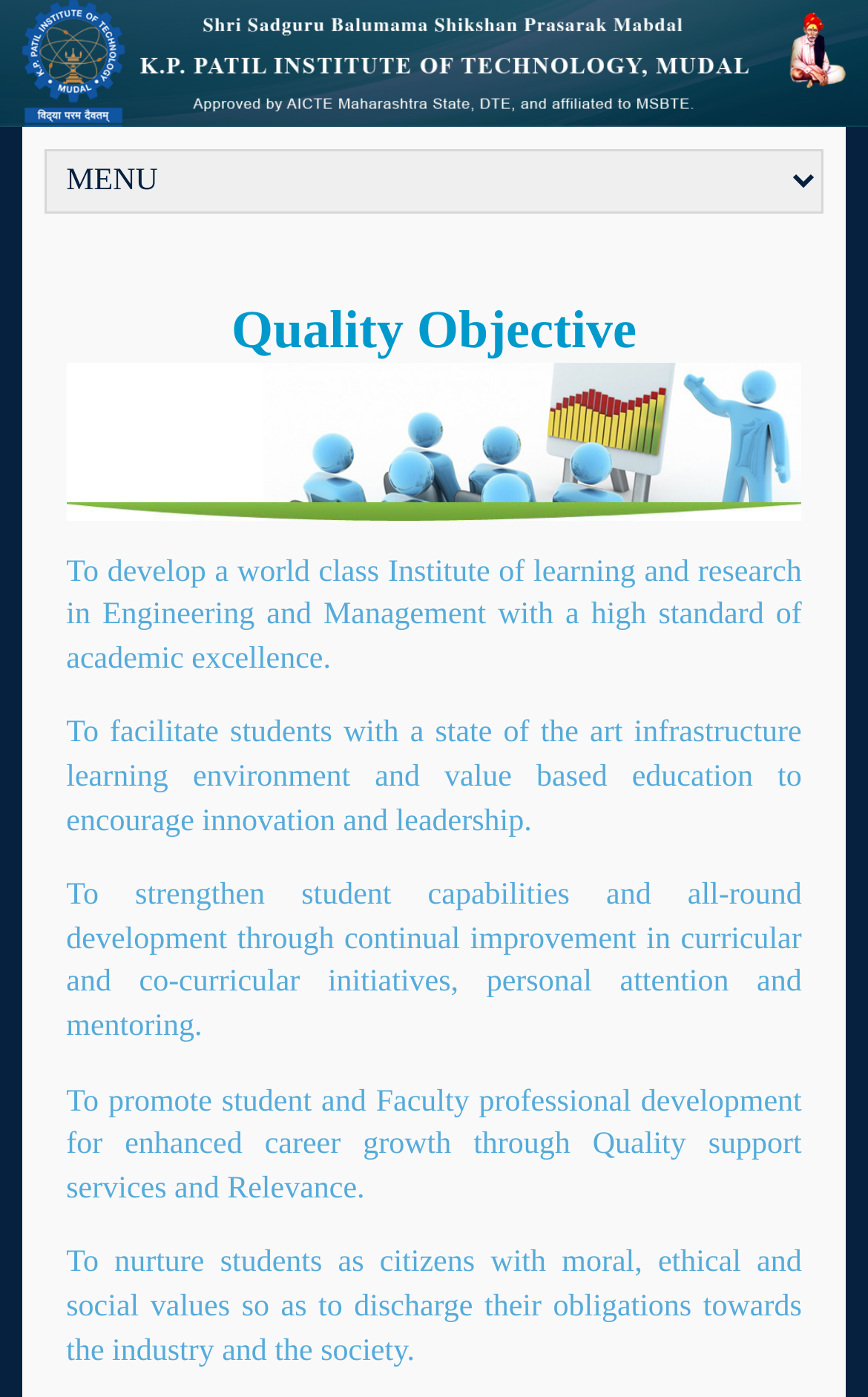How many objectives are mentioned on the webpage?
Look at the image and answer the question with a single word or phrase.

Four